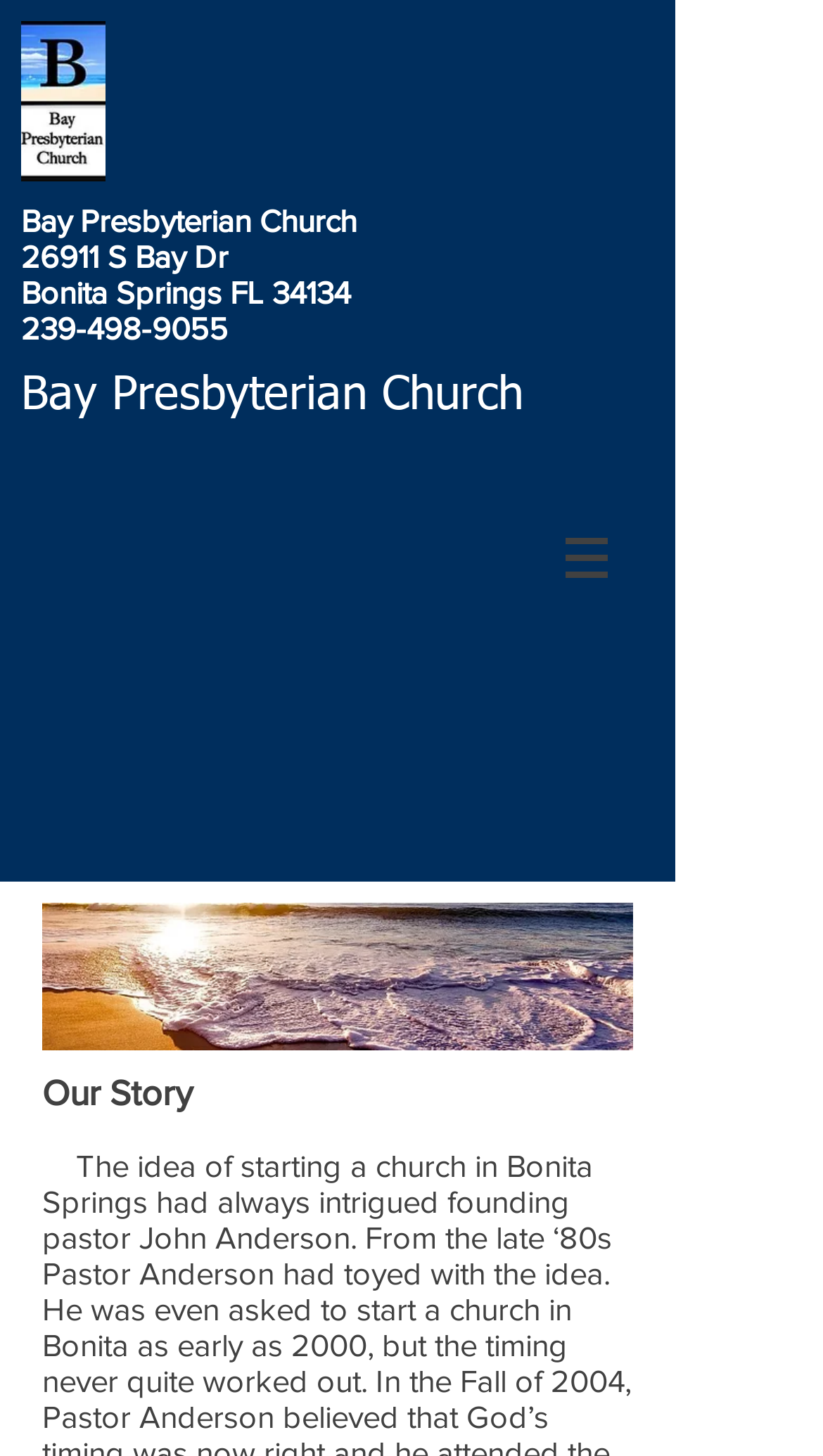Provide your answer to the question using just one word or phrase: What is the phone number of the church?

239-498-9055